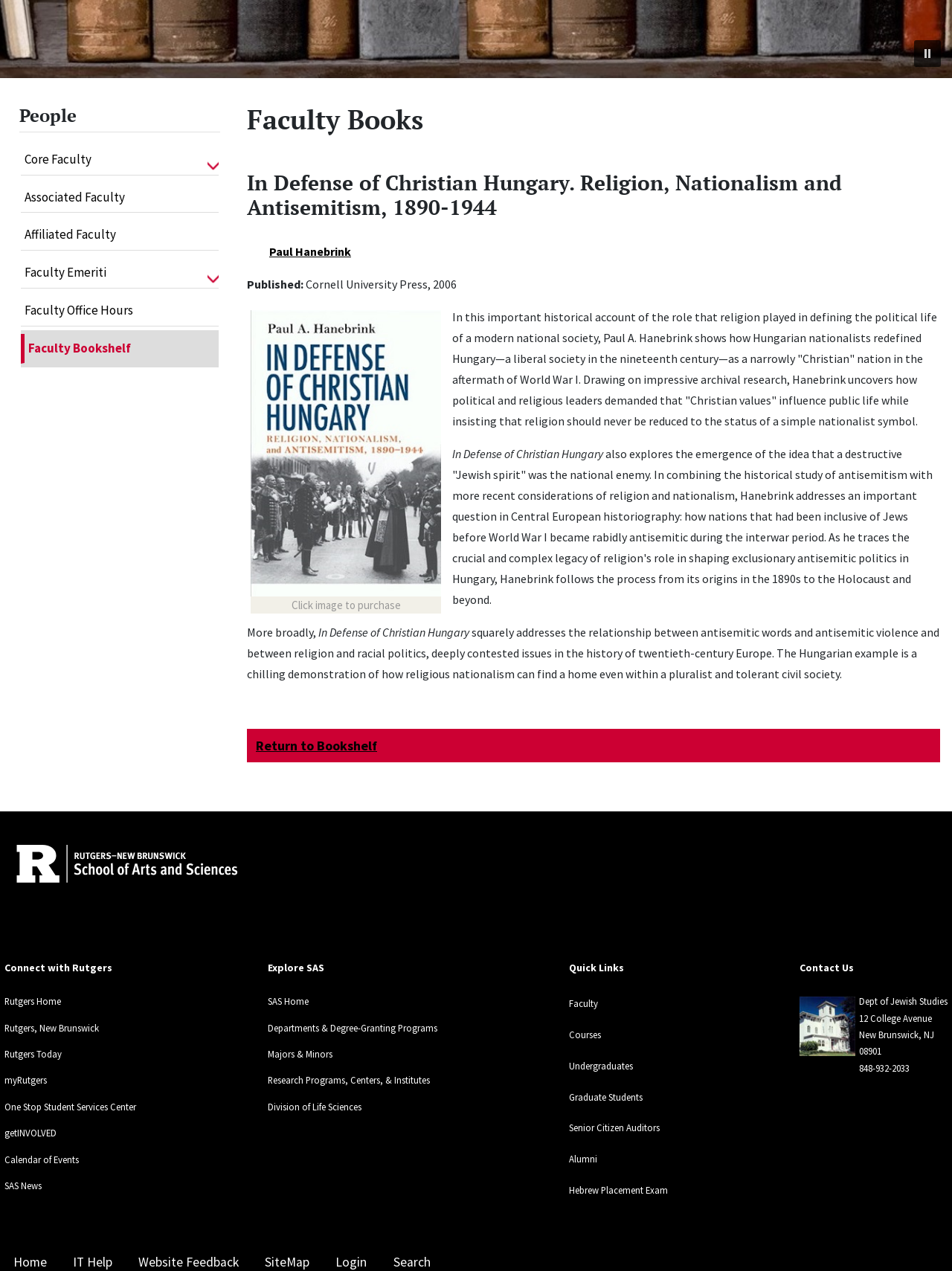Show the bounding box coordinates for the HTML element as described: "Faculty Bookshelf".

[0.025, 0.263, 0.23, 0.286]